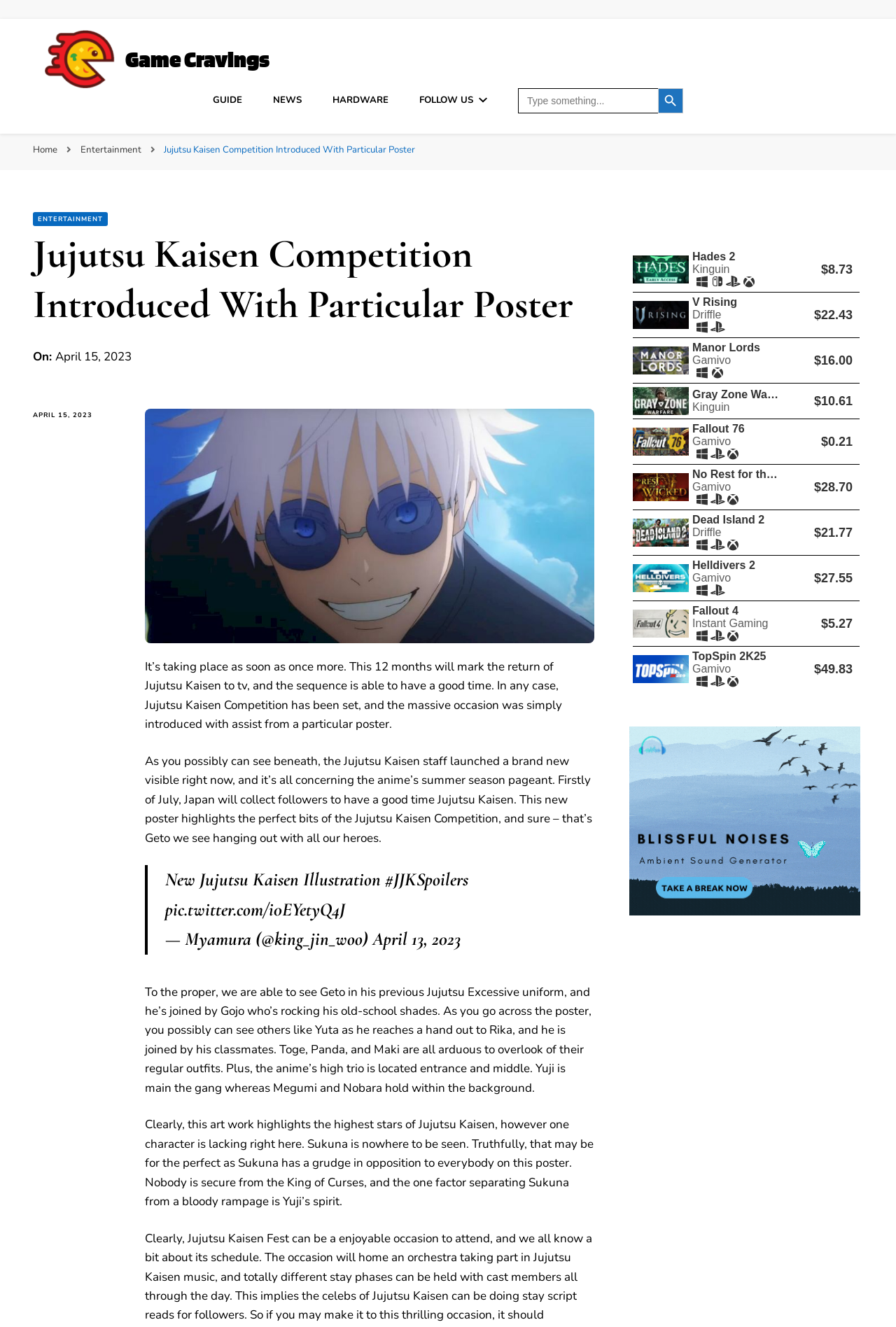Provide the bounding box coordinates of the HTML element described by the text: "parent_node: Game Cravings".

[0.05, 0.023, 0.128, 0.066]